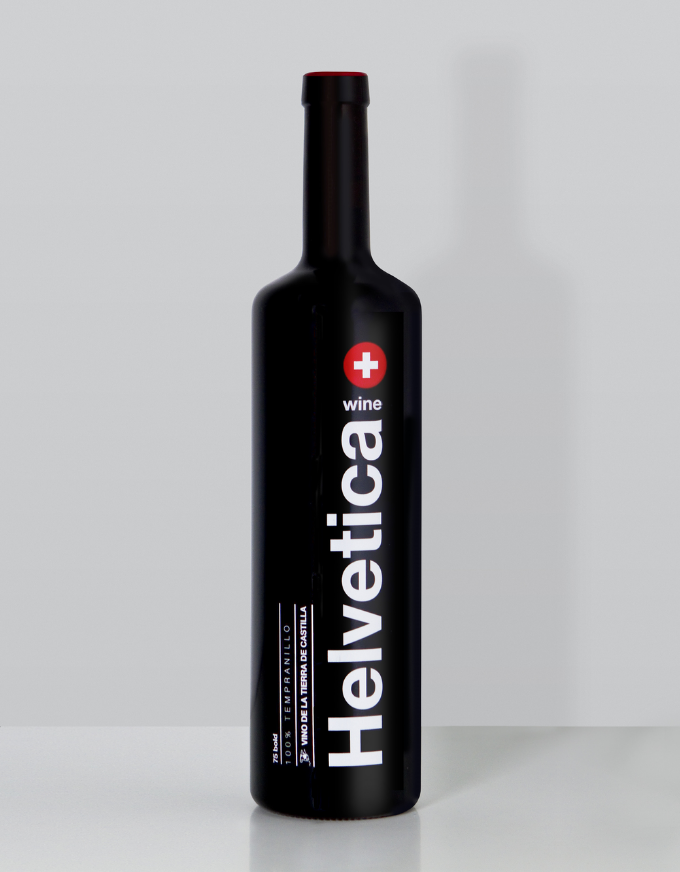Give a concise answer of one word or phrase to the question: 
What is the font style of the typography on the bottle?

Bold